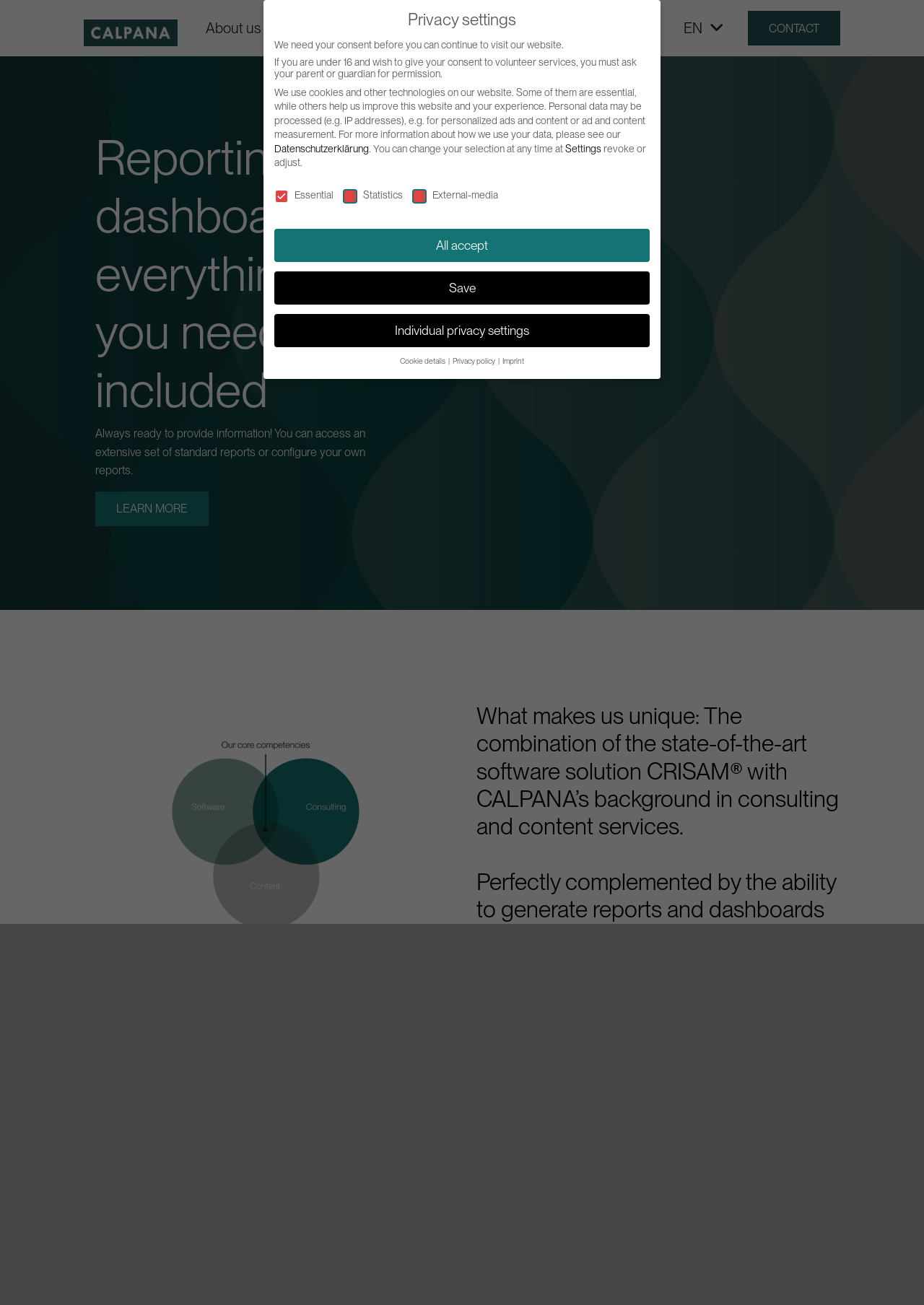Please specify the bounding box coordinates in the format (top-left x, top-left y, bottom-right x, bottom-right y), with values ranging from 0 to 1. Identify the bounding box for the UI component described as follows: Individual privacy settings

[0.297, 0.24, 0.703, 0.266]